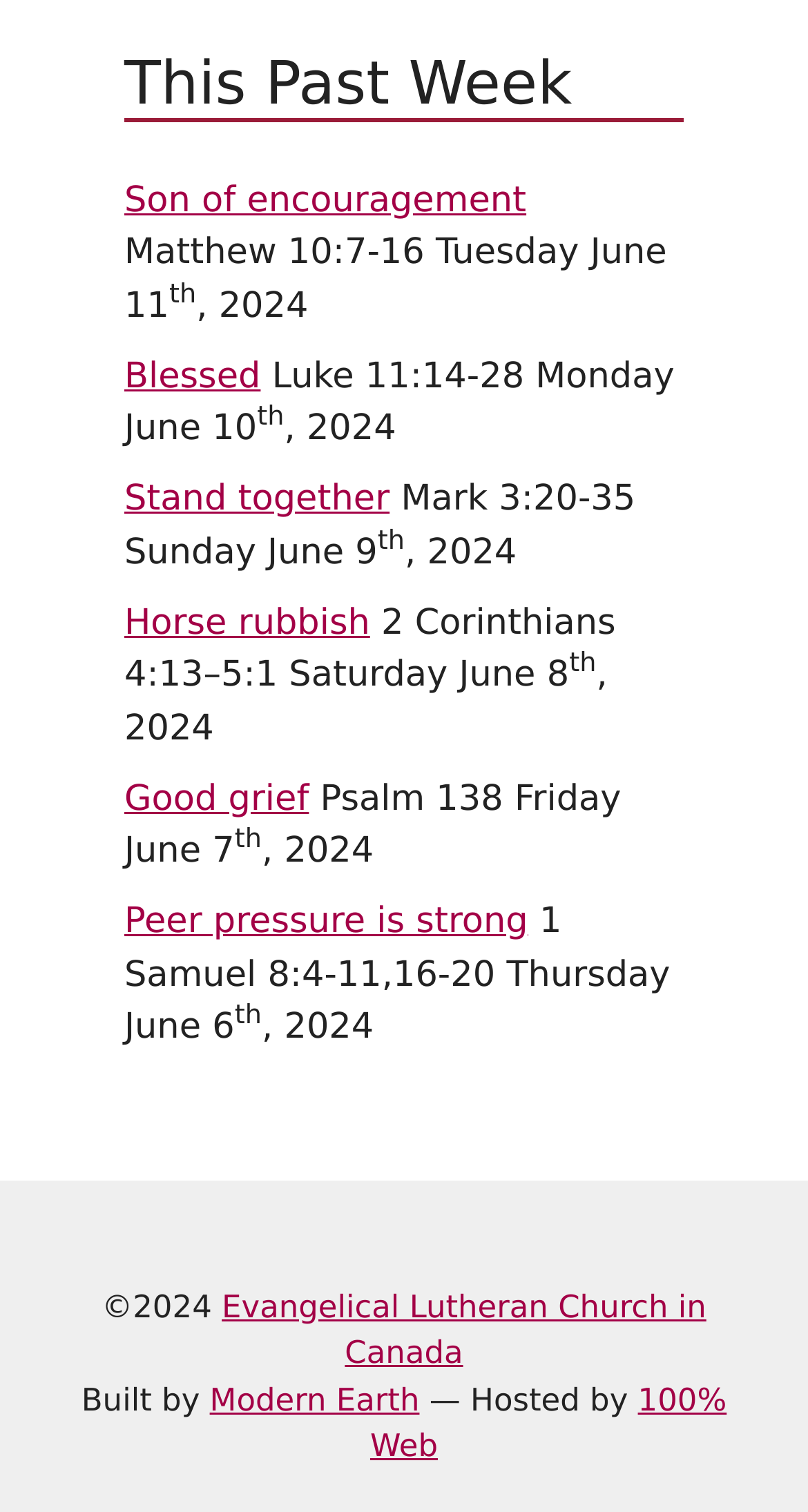Identify the bounding box for the described UI element: "Modern Earth".

[0.259, 0.913, 0.519, 0.938]